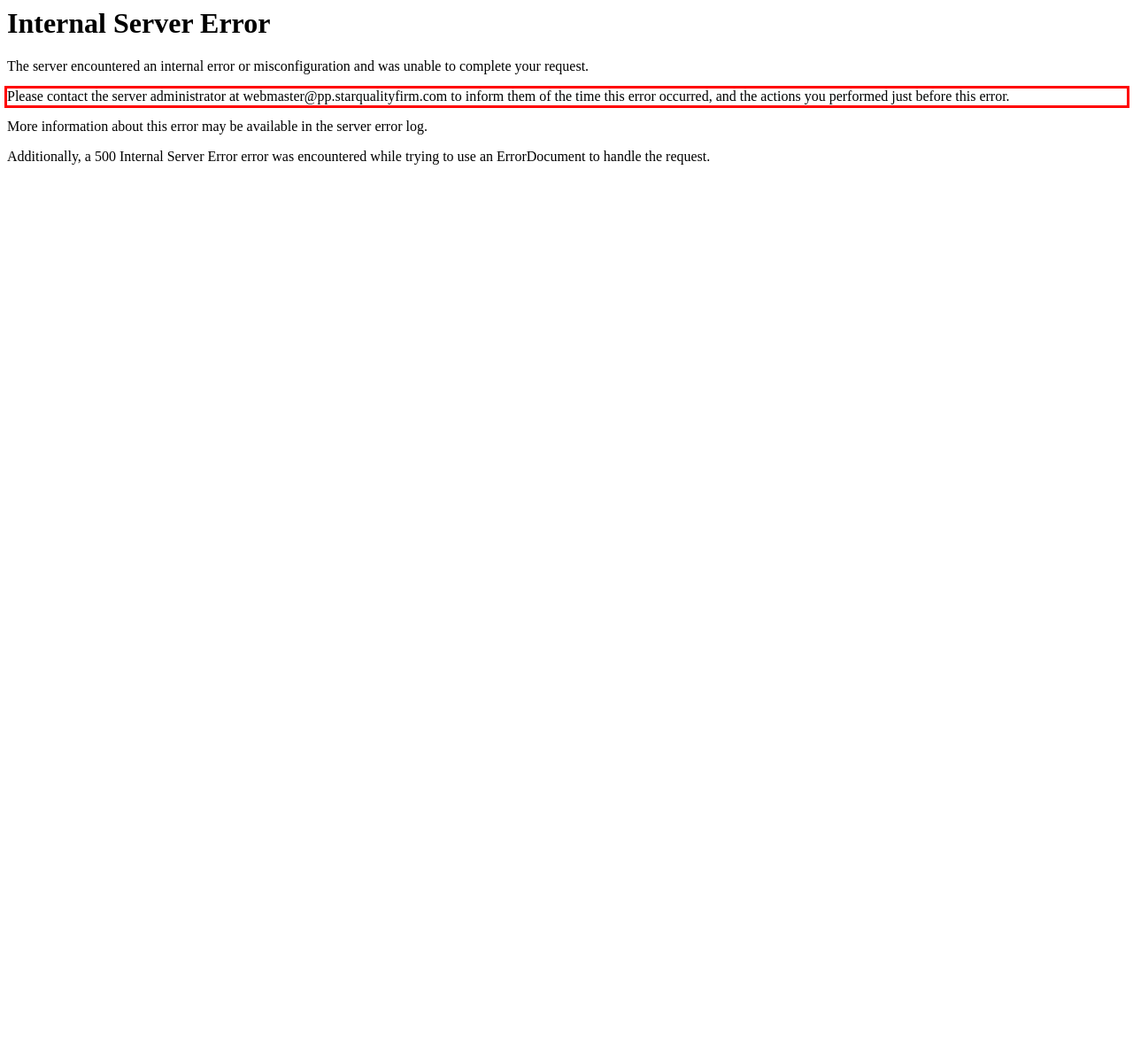You have a screenshot of a webpage with a red bounding box. Use OCR to generate the text contained within this red rectangle.

Please contact the server administrator at webmaster@pp.starqualityfirm.com to inform them of the time this error occurred, and the actions you performed just before this error.